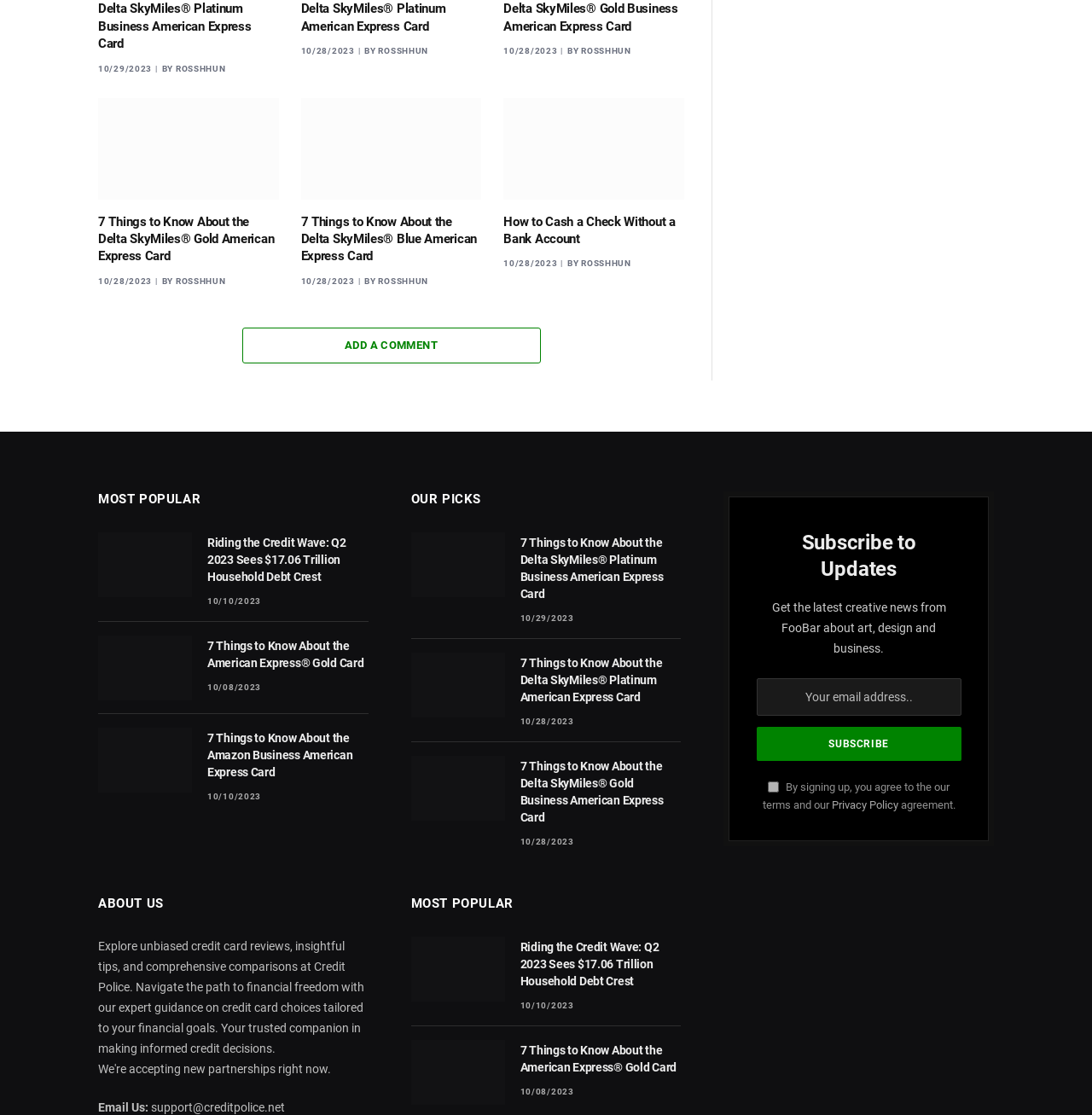Identify the bounding box coordinates necessary to click and complete the given instruction: "Check the 'MOST POPULAR' section".

[0.09, 0.44, 0.184, 0.454]